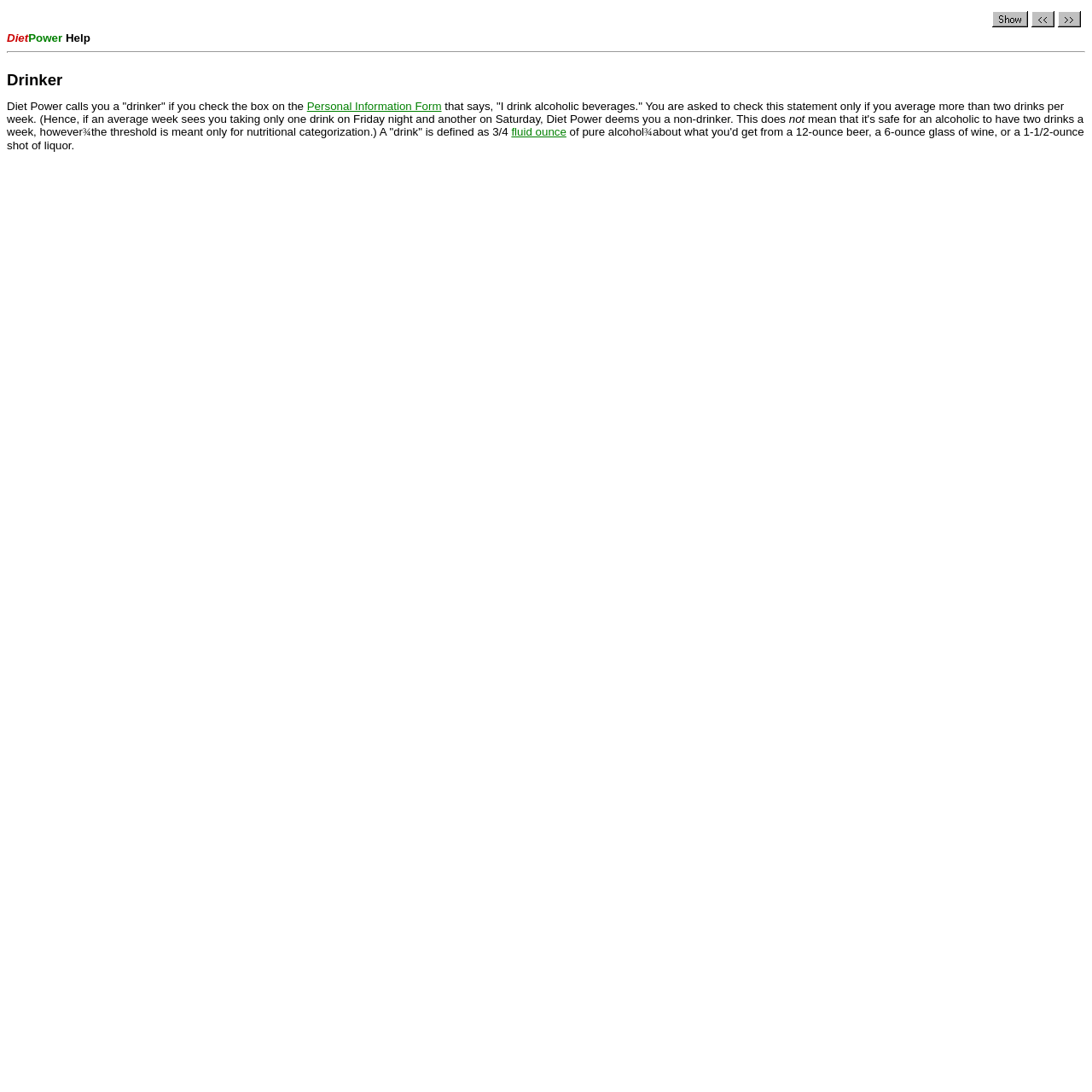What is the navigation component shown on the top right?
Refer to the screenshot and deliver a thorough answer to the question presented.

The navigation component on the top right of the webpage is labeled as 'Show Navigation Component' and includes links to 'Previous Topic' and 'Next Topic'.